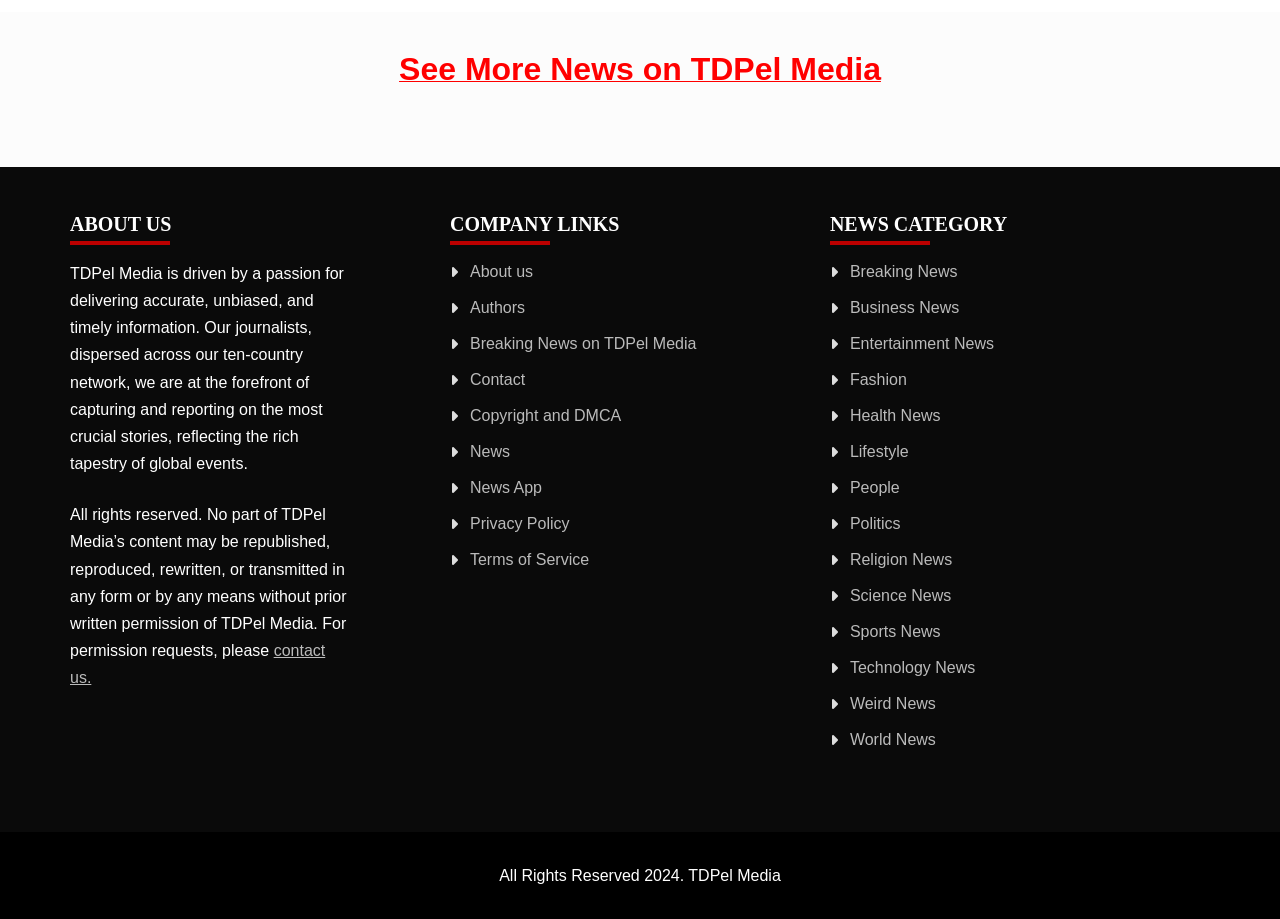Extract the bounding box for the UI element that matches this description: "Breaking News on TDPel Media".

[0.367, 0.364, 0.544, 0.383]